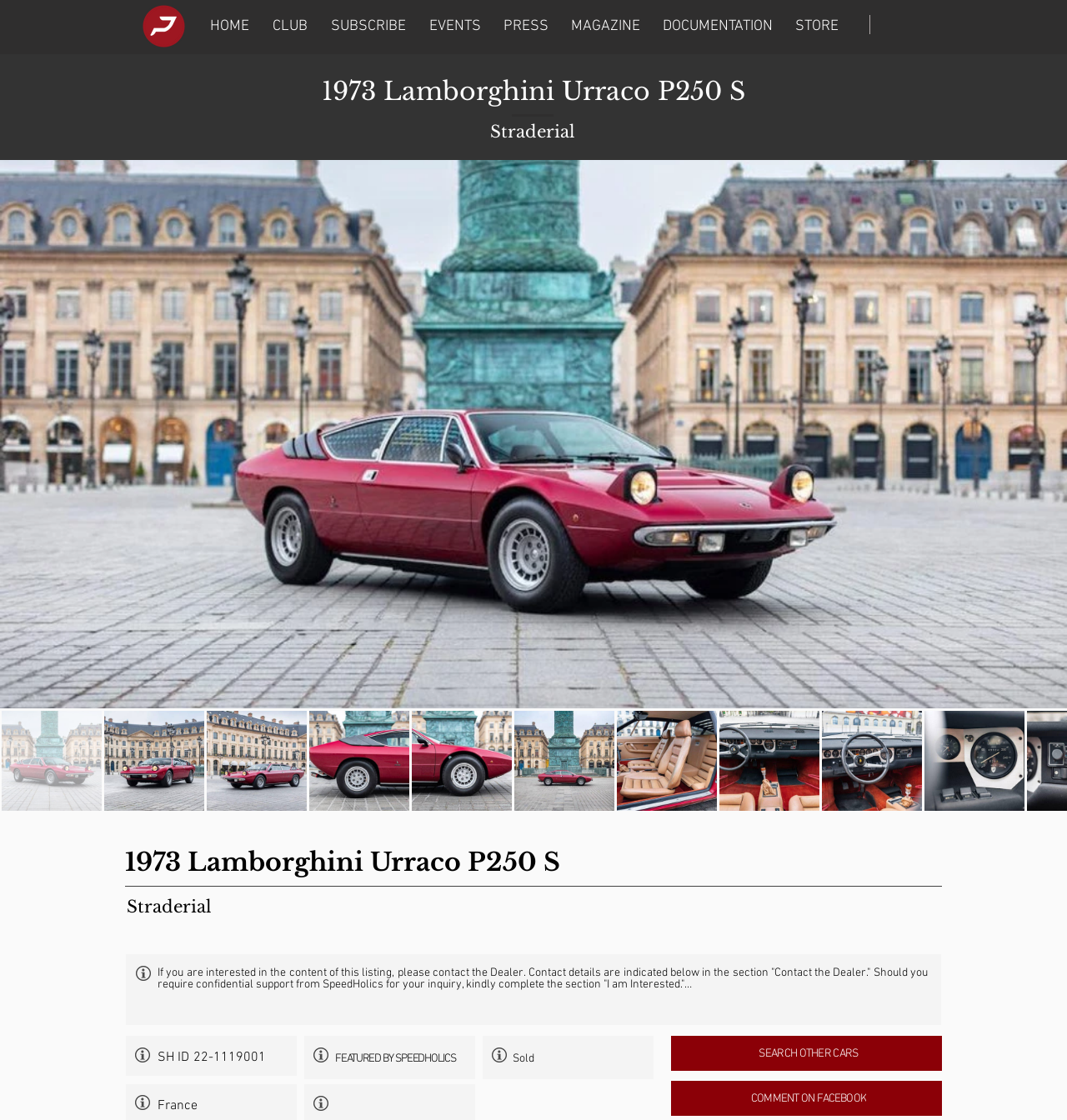Predict the bounding box of the UI element based on this description: "SUBSCRIBE".

[0.299, 0.014, 0.391, 0.032]